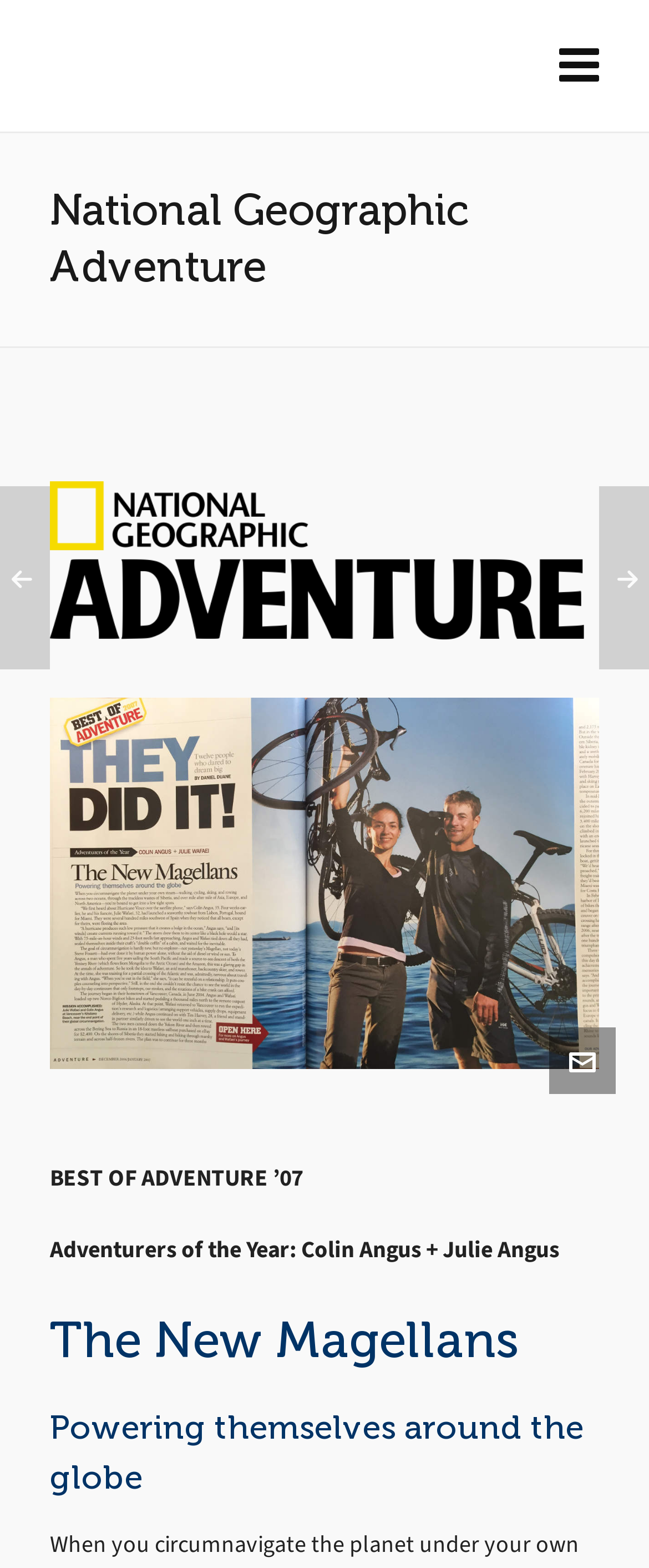Please provide a comprehensive response to the question below by analyzing the image: 
What is the name of the adventurers of the year?

I found the answer by looking at the StaticText element with the text 'Adventurers of the Year: Colin Angus + Julie Angus' which is located at [0.077, 0.786, 0.862, 0.807]. This text is likely to be describing the adventurers of the year, and the names are Colin Angus and Julie Angus.